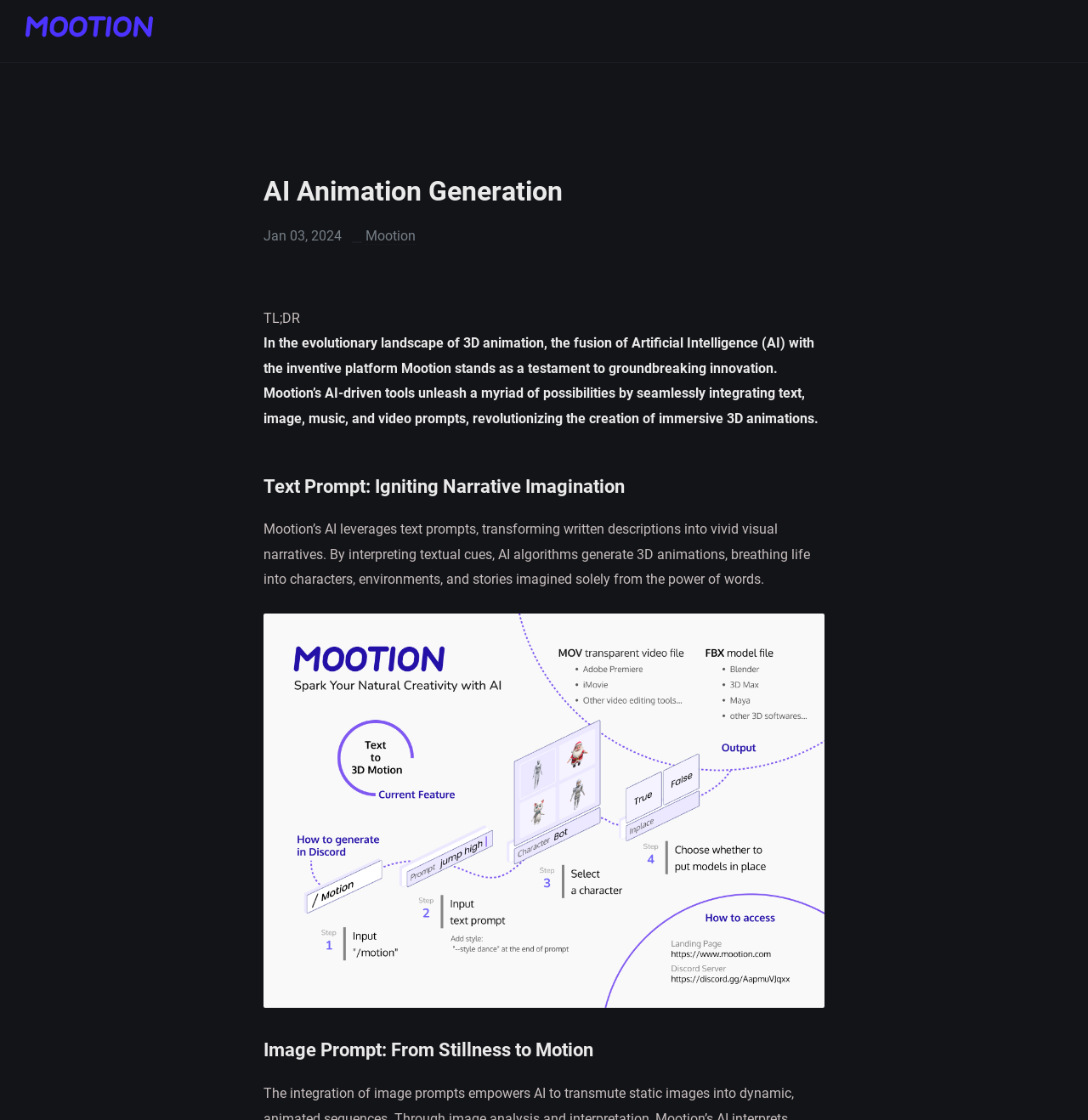What is the date mentioned on the webpage?
Using the image as a reference, give an elaborate response to the question.

I found the date 'Jan 03, 2024' mentioned on the webpage, which is located inside a time element with bounding box coordinates [0.242, 0.203, 0.317, 0.218].